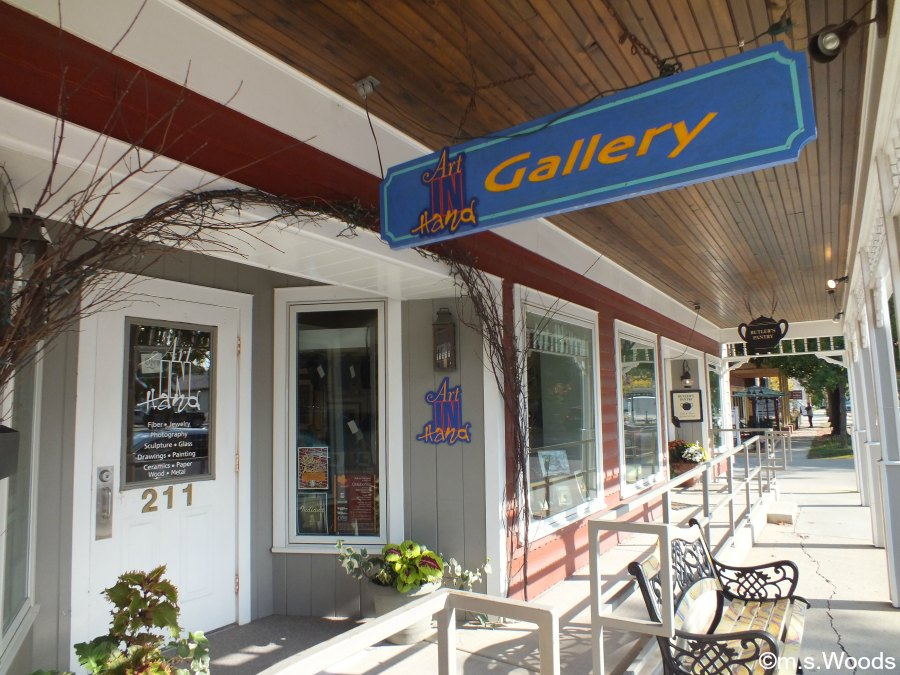What is the character of the building?
Please provide a comprehensive answer to the question based on the webpage screenshot.

The building's exterior has a rustic character, which is reflected in its well-kept storefront and decorative elements, blending in with the local charm of Zionsville's famous brick-paved streets.